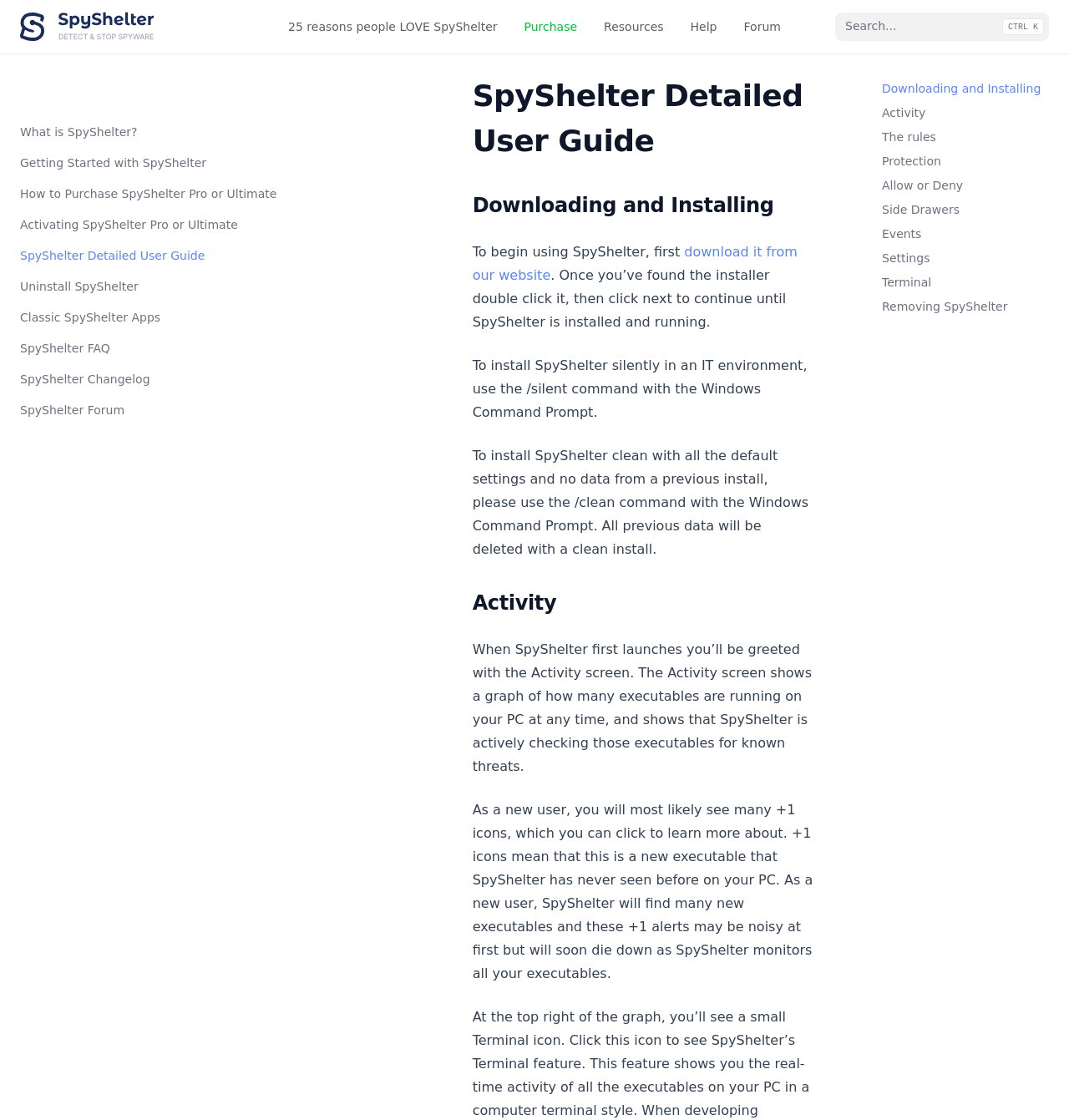Find the bounding box coordinates of the element to click in order to complete this instruction: "Click the Permalink for this section". The bounding box coordinates must be four float numbers between 0 and 1, denoted as [left, top, right, bottom].

[0.523, 0.133, 0.544, 0.154]